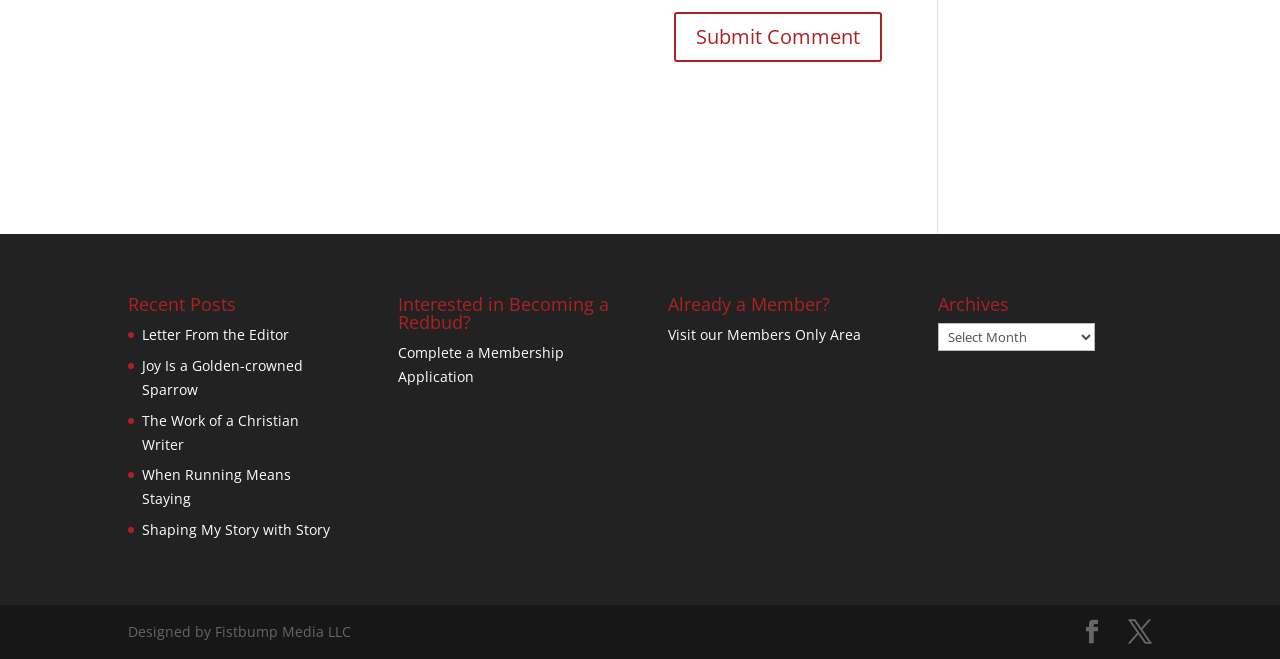Please identify the bounding box coordinates of the clickable area that will allow you to execute the instruction: "Become a Redbud member".

[0.311, 0.521, 0.441, 0.586]